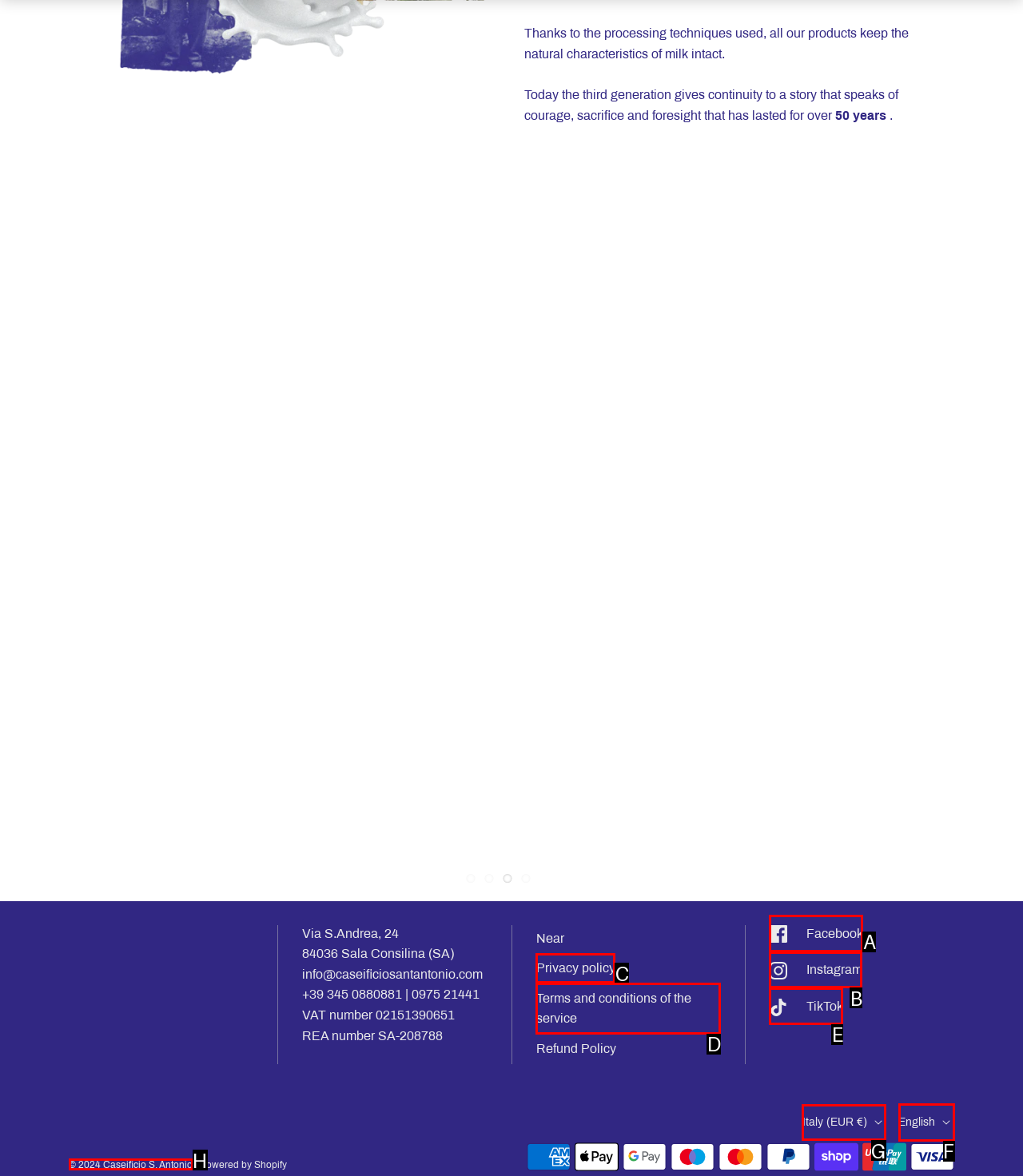Select the HTML element that needs to be clicked to perform the task: Change country. Reply with the letter of the chosen option.

G